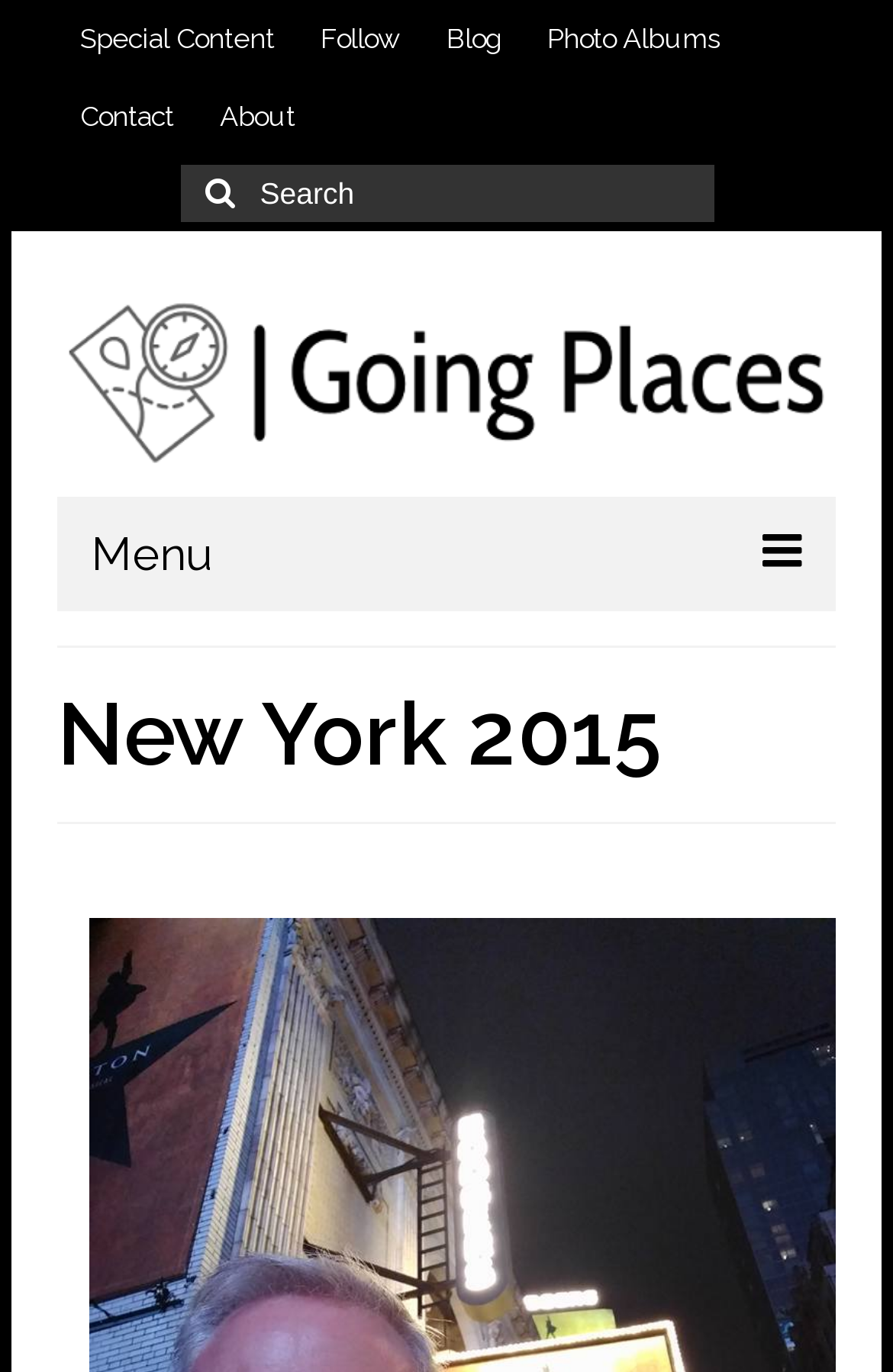Could you determine the bounding box coordinates of the clickable element to complete the instruction: "Search for something"? Provide the coordinates as four float numbers between 0 and 1, i.e., [left, top, right, bottom].

[0.201, 0.12, 0.799, 0.162]